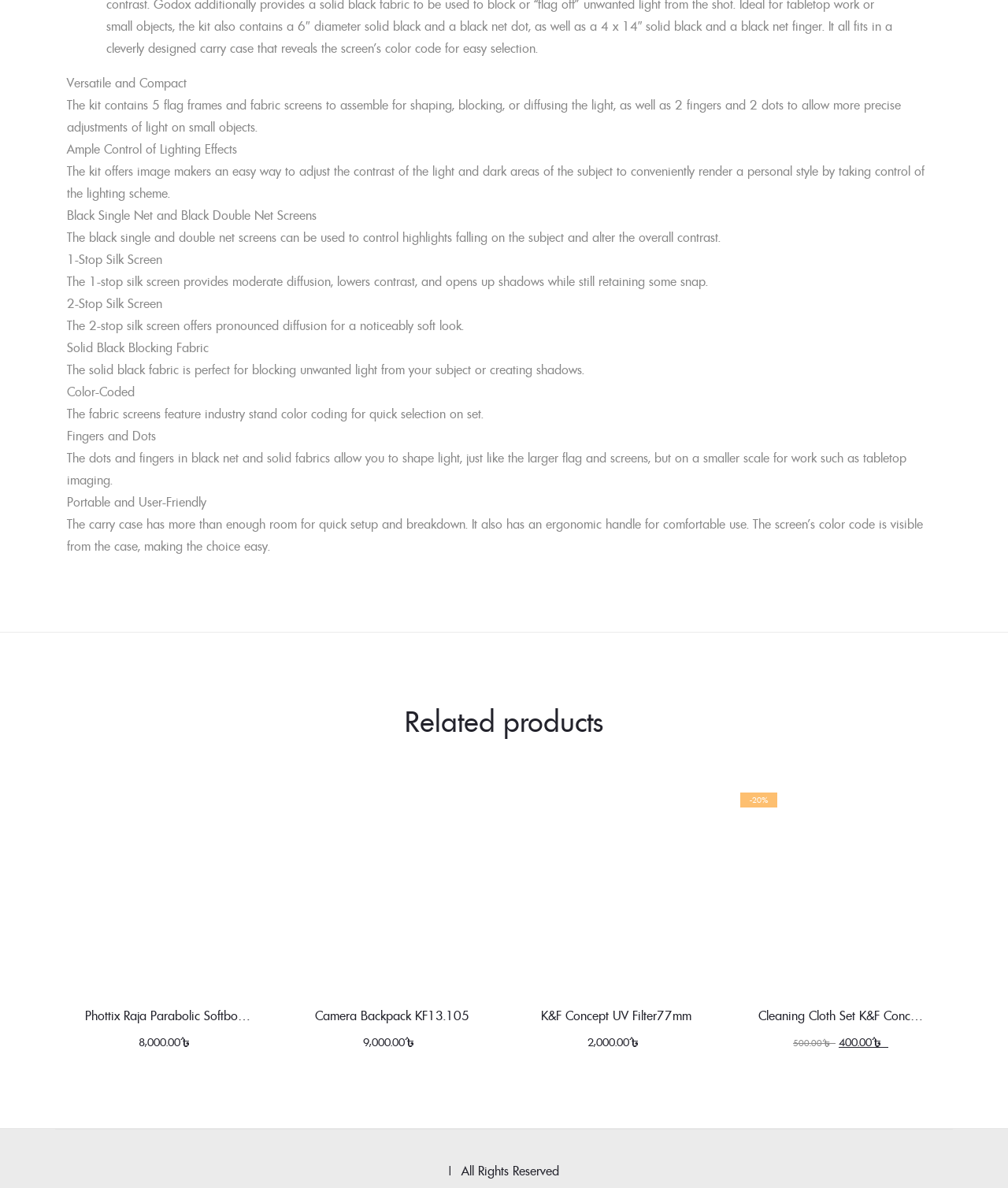What is the purpose of the solid black fabric?
Carefully analyze the image and provide a detailed answer to the question.

The solid black fabric is perfect for blocking unwanted light from the subject or creating shadows, as mentioned on the webpage.